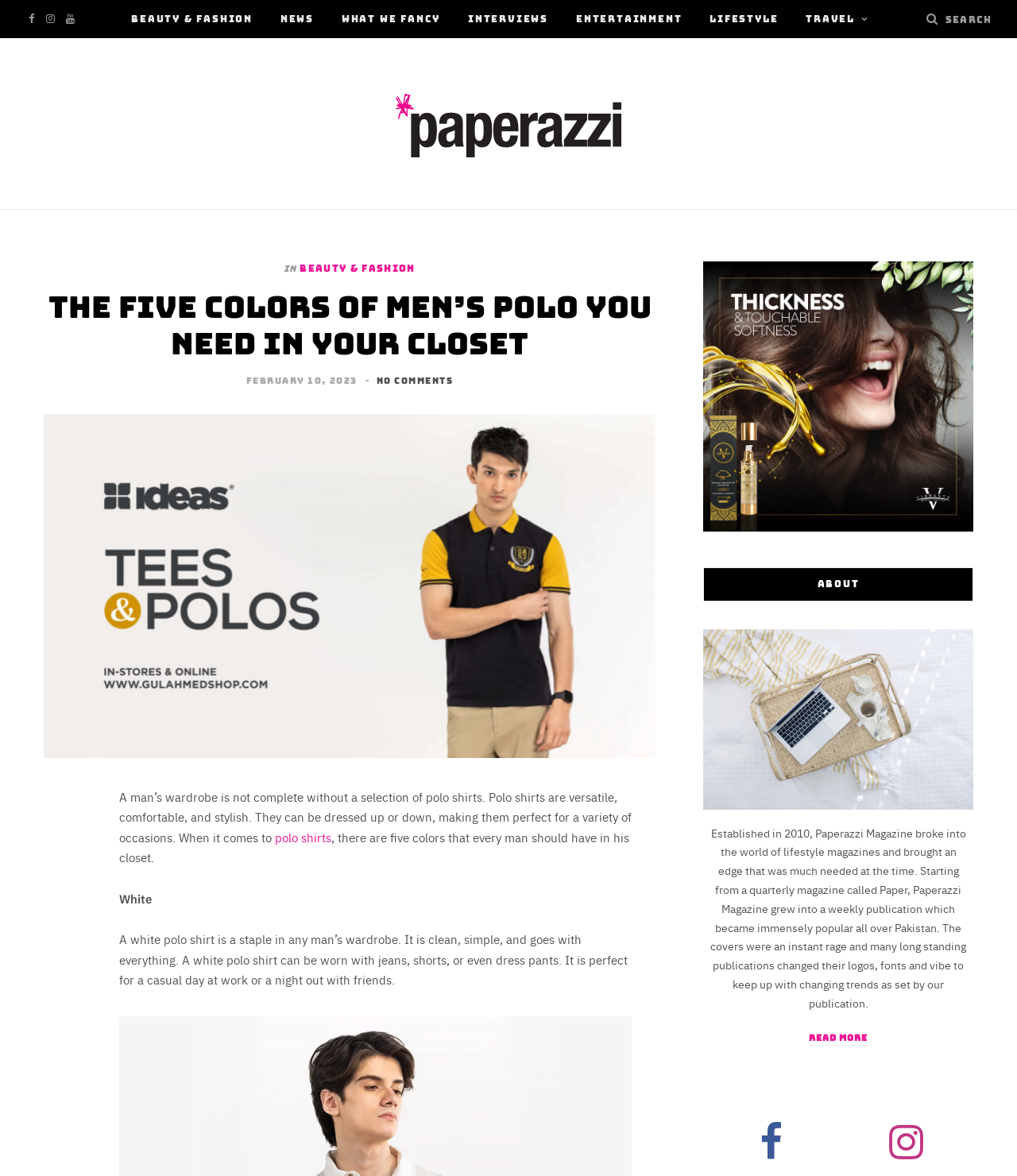Find the bounding box of the UI element described as follows: "YouTube".

[0.06, 0.0, 0.078, 0.032]